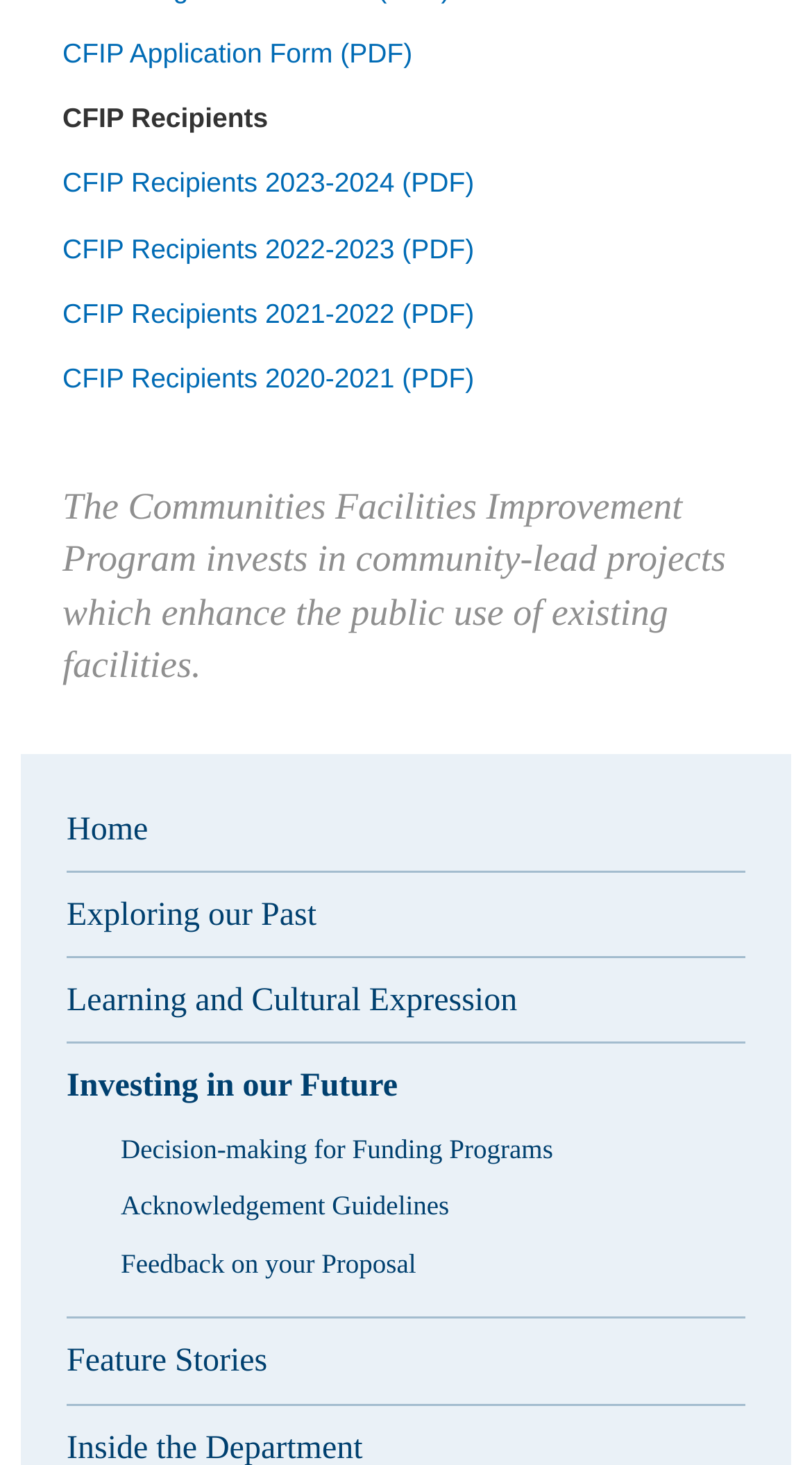Identify the bounding box coordinates of the part that should be clicked to carry out this instruction: "go to Home page".

[0.082, 0.537, 0.918, 0.594]